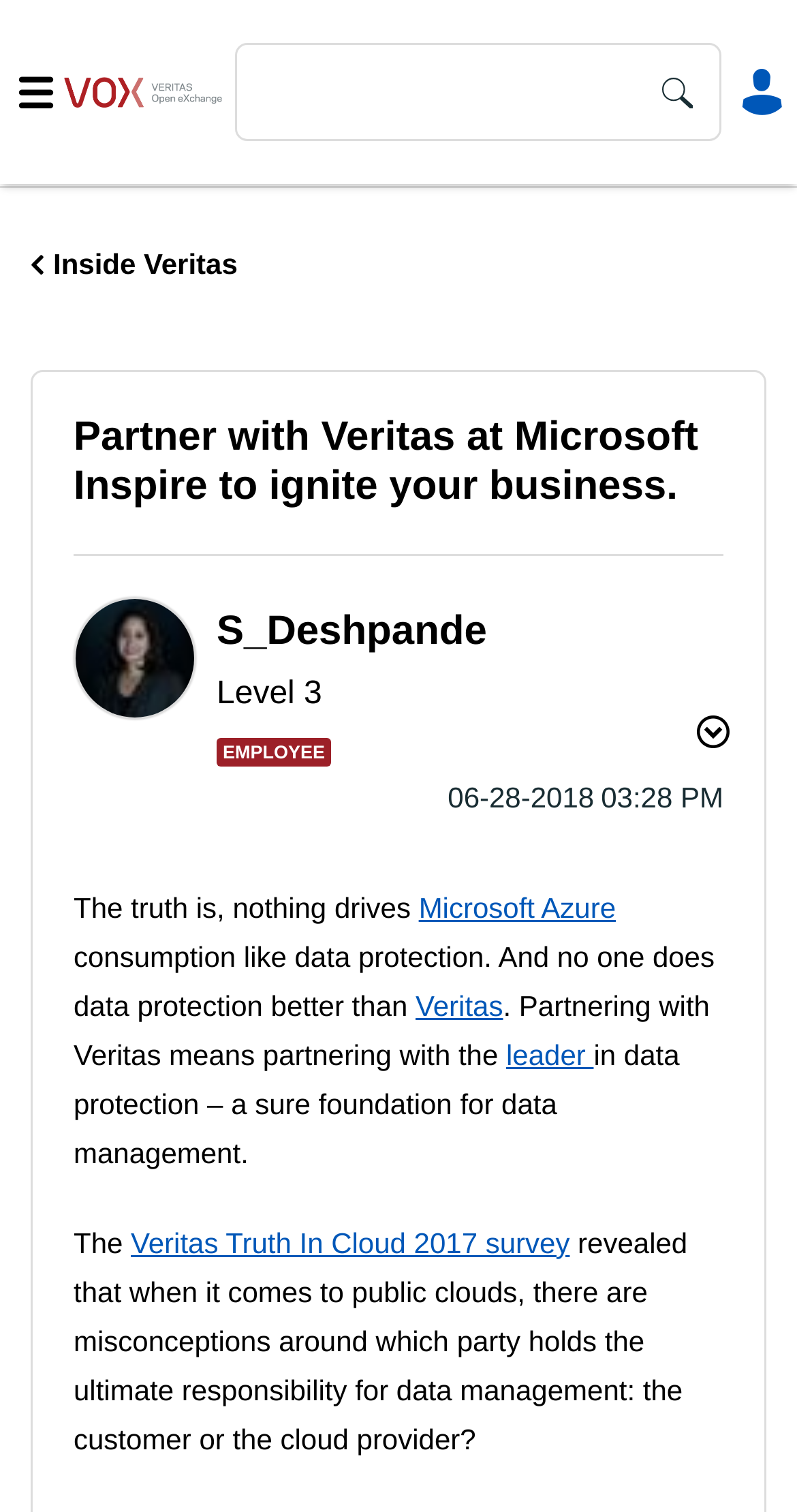Who is the person mentioned in the webpage?
Please provide a comprehensive answer based on the details in the screenshot.

The webpage mentions S_Deshpande as a person, with a link to their profile. There is also an image of S_Deshpande on the webpage.